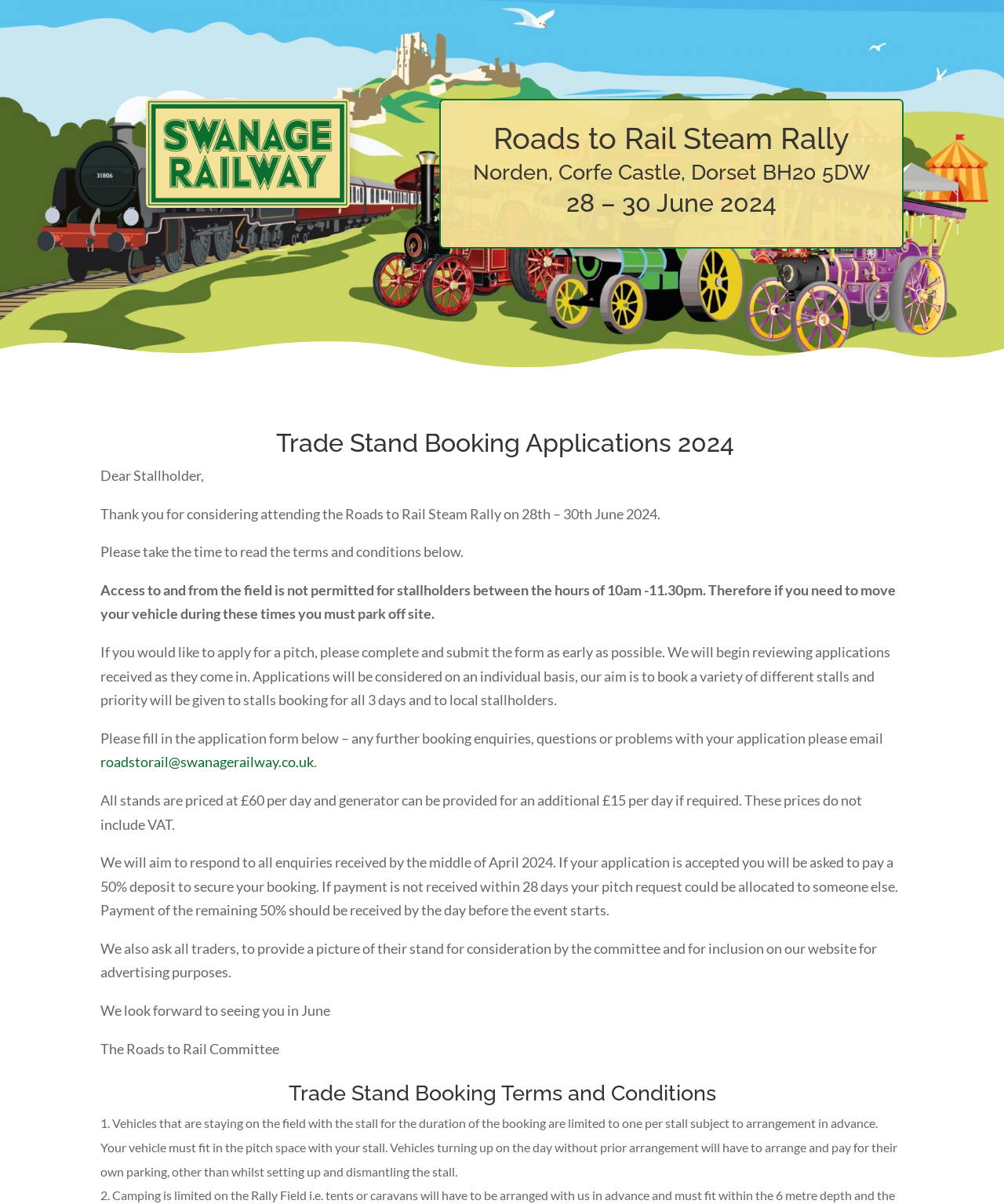Locate the headline of the webpage and generate its content.

Roads to Rail Steam Rally